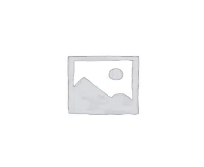Give an in-depth description of the image.

The image features a placeholder graphic depicting a stylized landscape scene. It includes a simple outline of mountains and a sun, designed to represent a scenic view without specific details. This placeholder is likely used in a product catalog or webpage to signify where an actual image of a product, such as pneumatic strapping sealers, would be displayed. The presence of this placeholder indicates that the area is reserved for visually showcasing items related to the page's content, enhancing the overall layout while awaiting the final images.